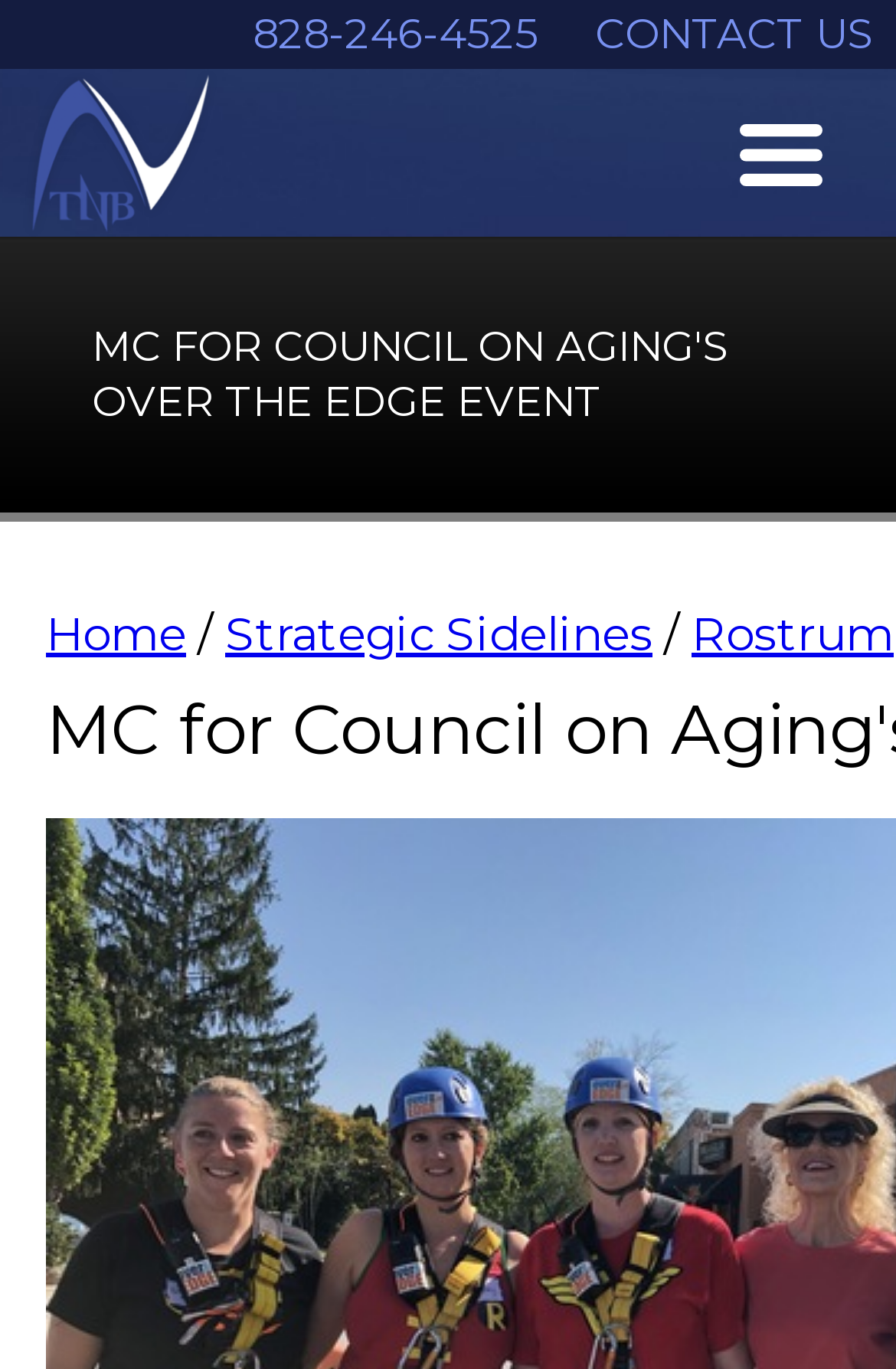Determine and generate the text content of the webpage's headline.

MC for Council on Aging's Over the Edge Event